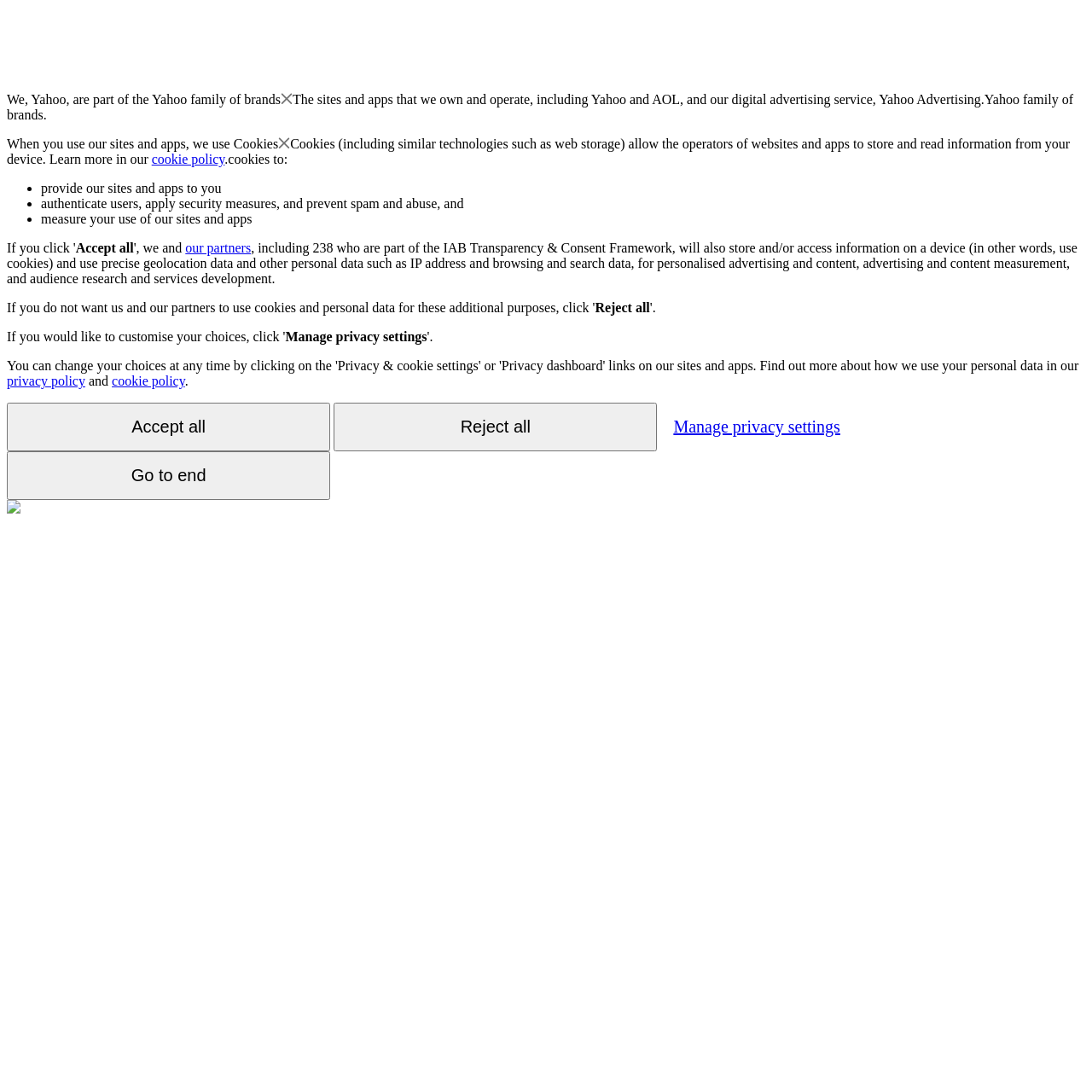Select the bounding box coordinates of the element I need to click to carry out the following instruction: "Click the 'Accept all' button".

[0.069, 0.22, 0.122, 0.234]